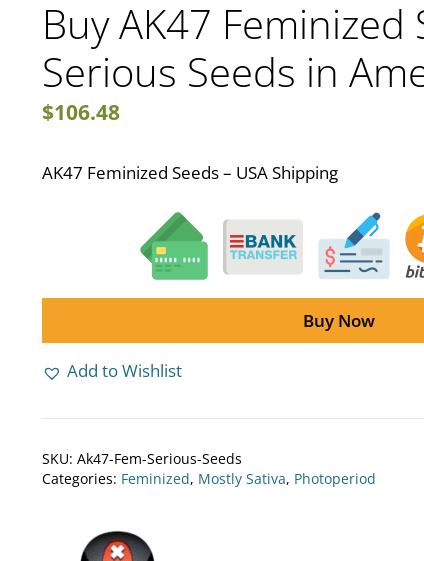Describe the image thoroughly, including all noticeable details.

This image features a product advertisement for AK47 Feminized Seeds by Serious Seeds, priced at $106.48. The caption highlights the key features, emphasizing that these seeds are shipped within the USA. Below the product title and price, there are options for purchasing, including a prominent "Buy Now" button and a link to add the item to a wishlist. Additional details include the SKU number (Ak47-Fem-Serious-Seeds) and the categories associated with the seeds, which are labeled as Feminized, Mostly Sativa, and Photoperiod. Icons for payment options are also displayed, indicating various payment methods like bank transfer and digital payment options, enhancing the overall purchasing experience.